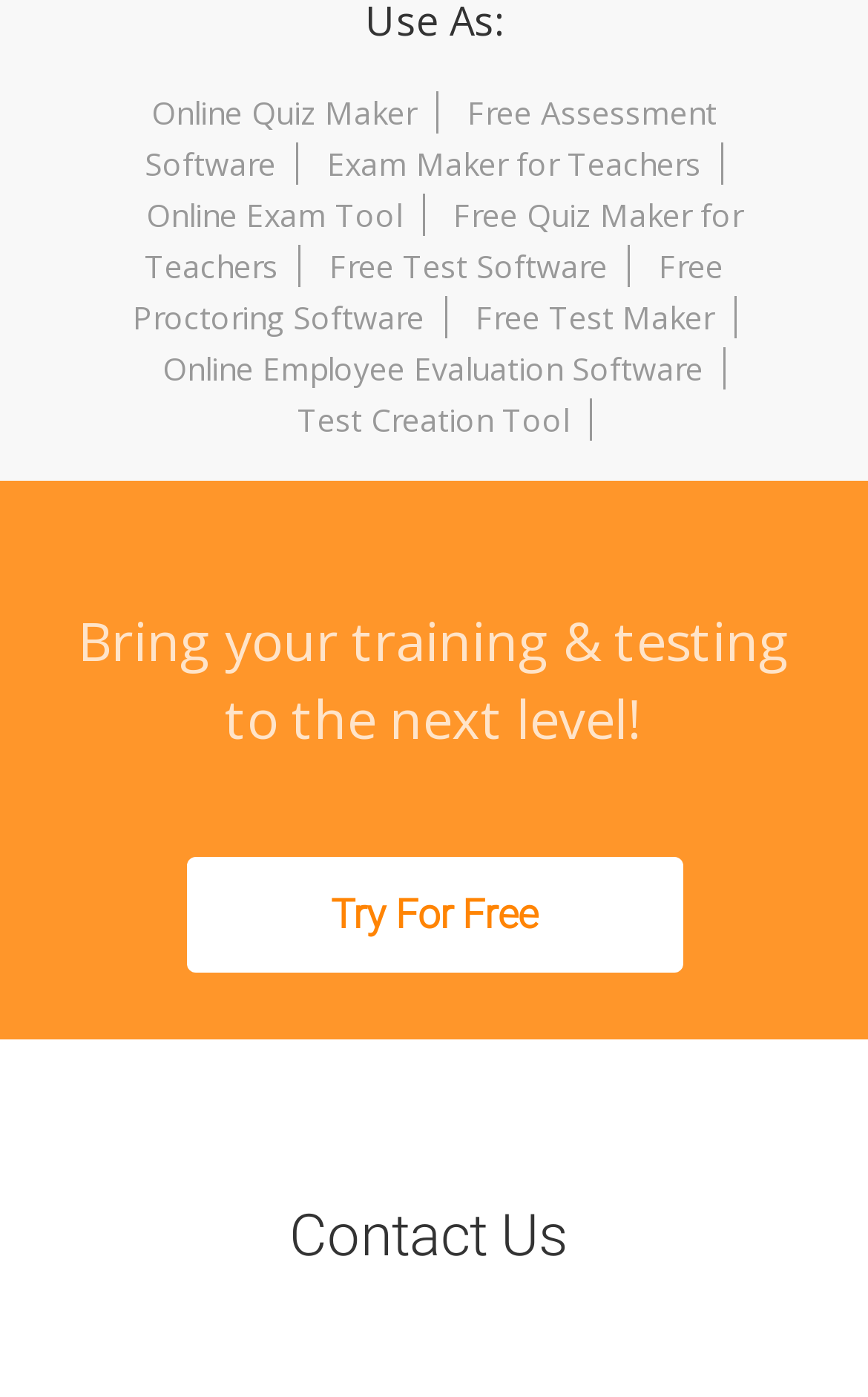Answer the following in one word or a short phrase: 
How can users contact the website owners?

Through the Contact Us link